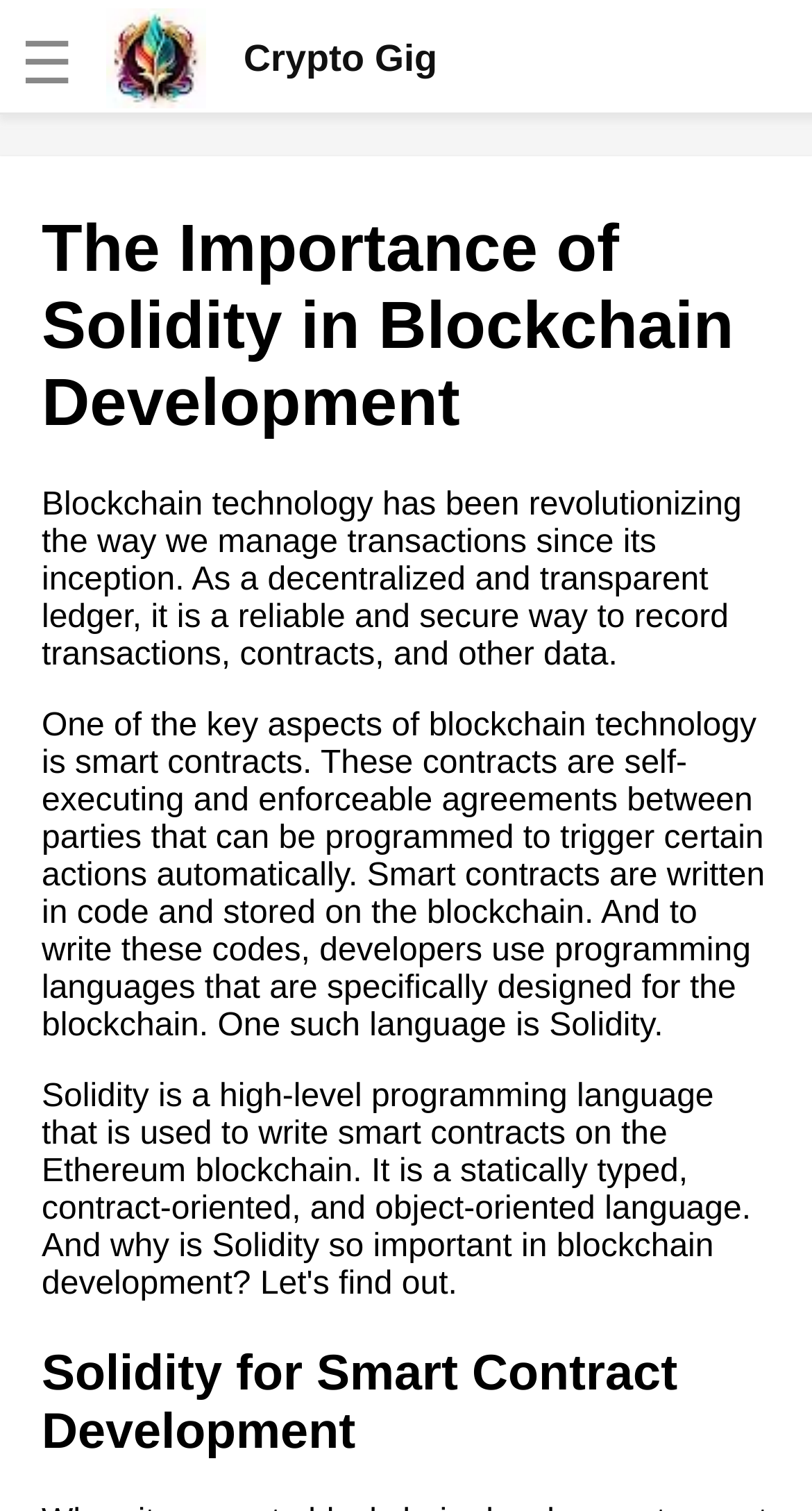Locate and generate the text content of the webpage's heading.

The Importance of Solidity in Blockchain Development